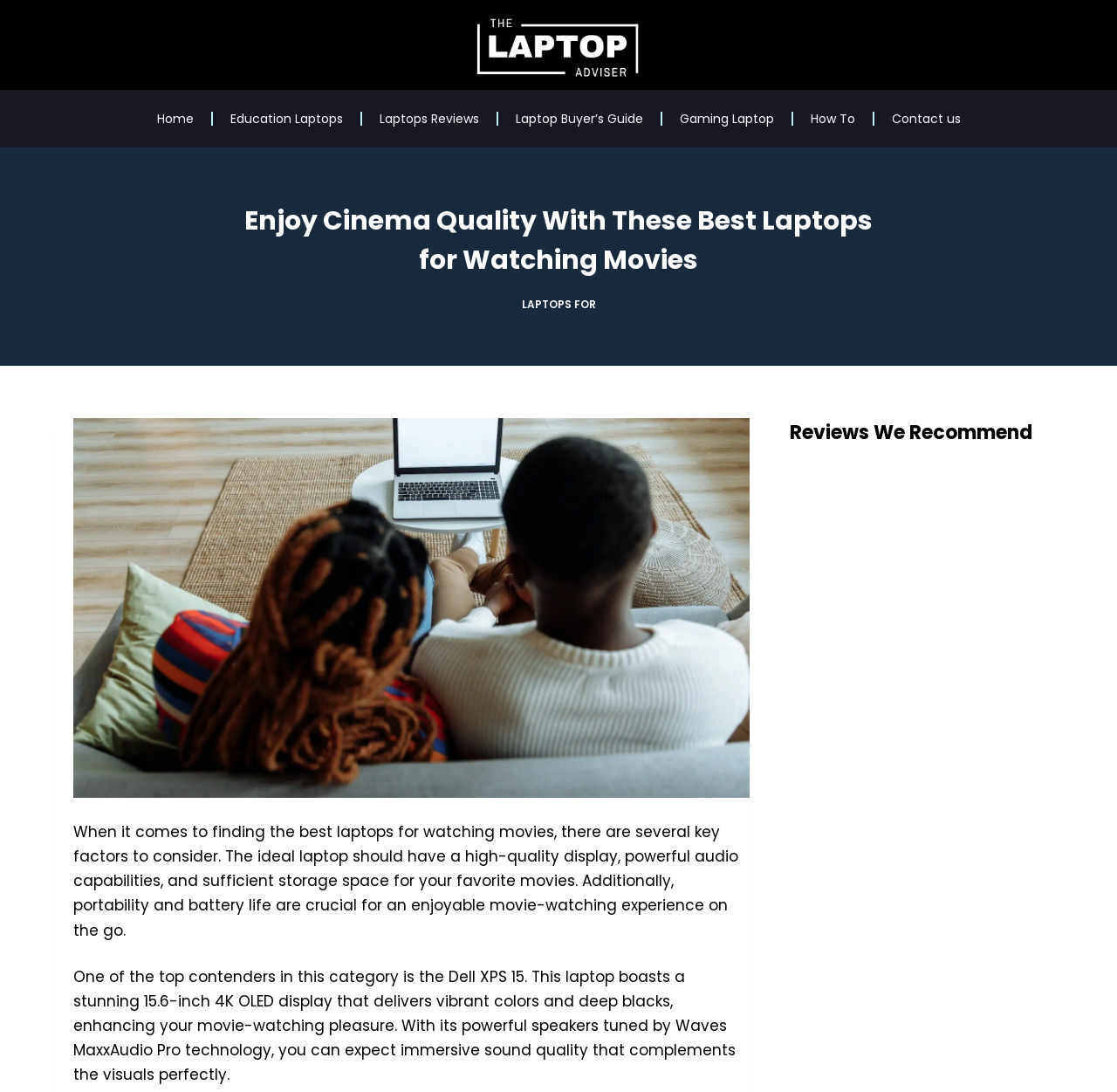What is the size of the Dell XPS 15's display?
Using the details from the image, give an elaborate explanation to answer the question.

The webpage states that the Dell XPS 15 boasts a stunning 15.6-inch 4K OLED display, which delivers vibrant colors and deep blacks, enhancing the movie-watching pleasure.